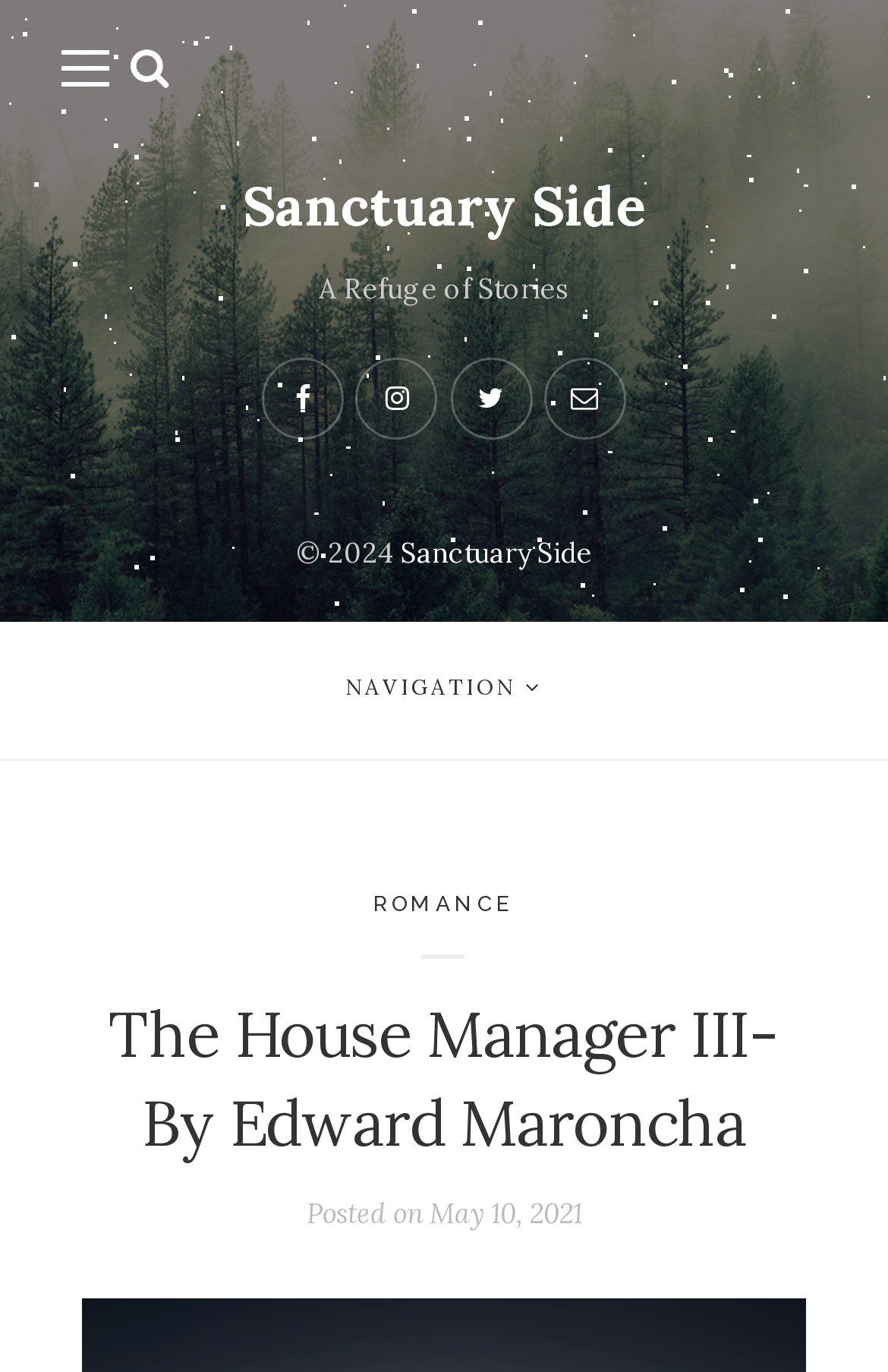What is the name of the high school?
Respond with a short answer, either a single word or a phrase, based on the image.

St. Daniel’s High School